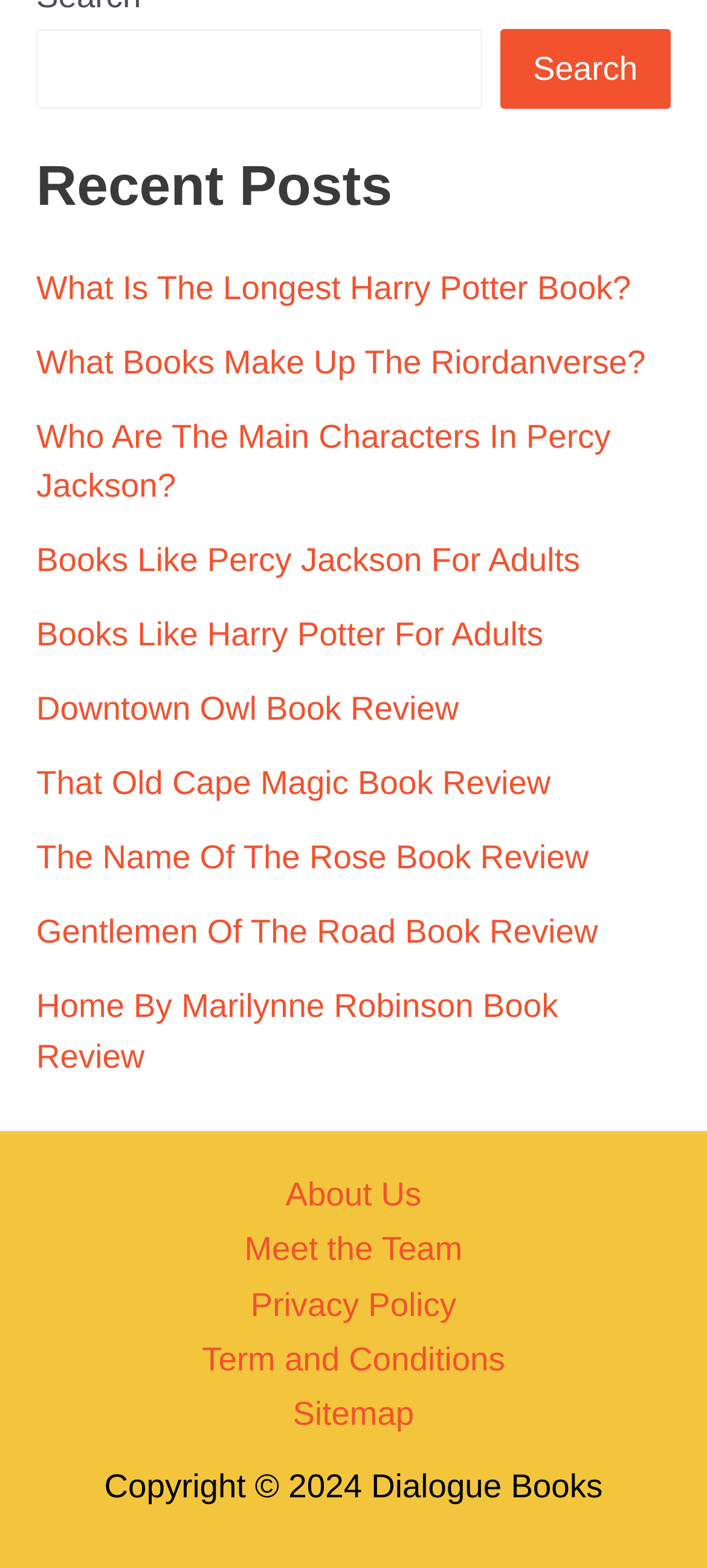Answer the question below in one word or phrase:
How many navigation links are there?

5